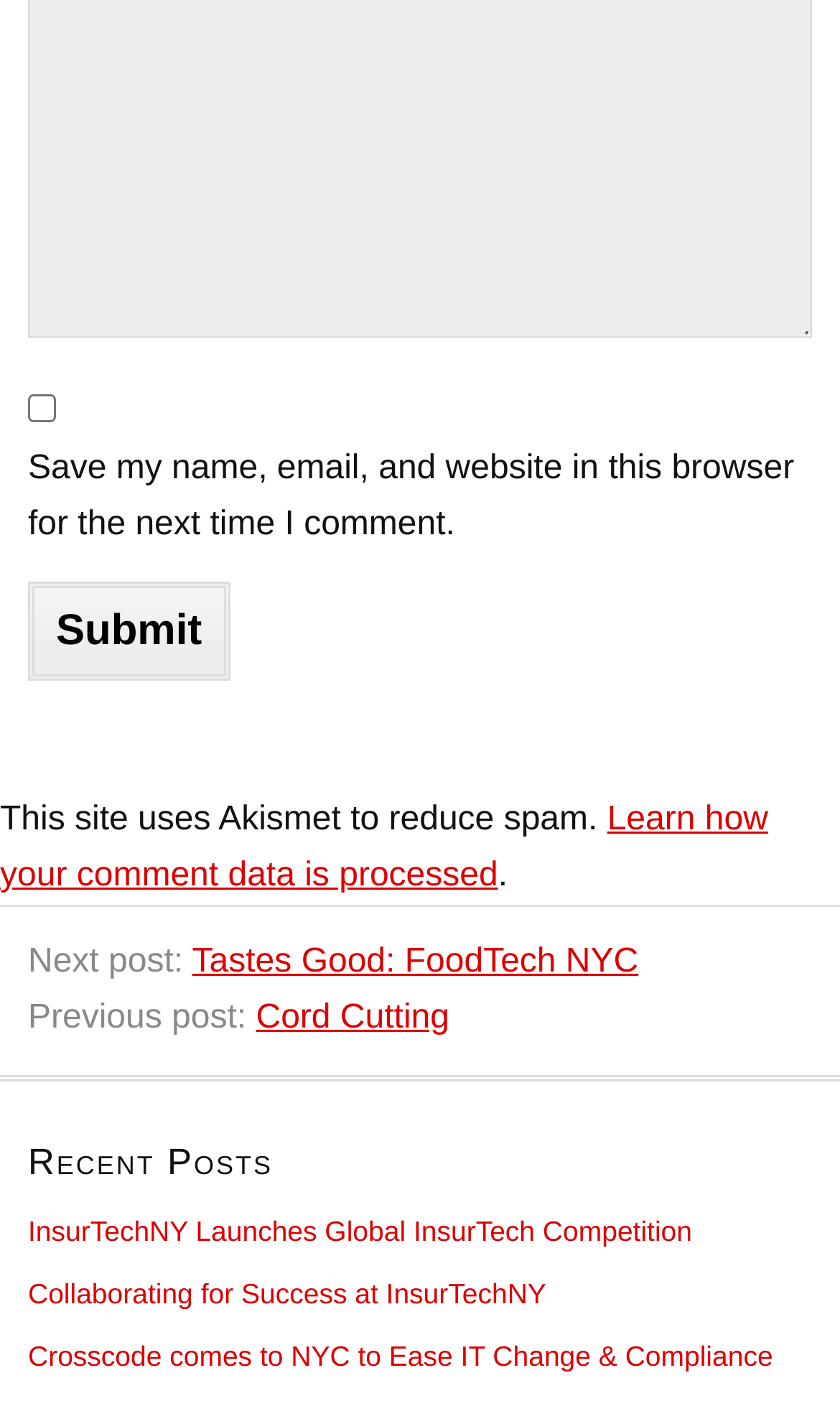How many links are there in the 'Recent Posts' section?
Please provide a full and detailed response to the question.

In the 'Recent Posts' section, I can see three links: 'InsurTechNY Launches Global InsurTech Competition', 'Collaborating for Success at InsurTechNY', and 'Crosscode comes to NYC to Ease IT Change & Compliance'. Therefore, there are three links in this section.